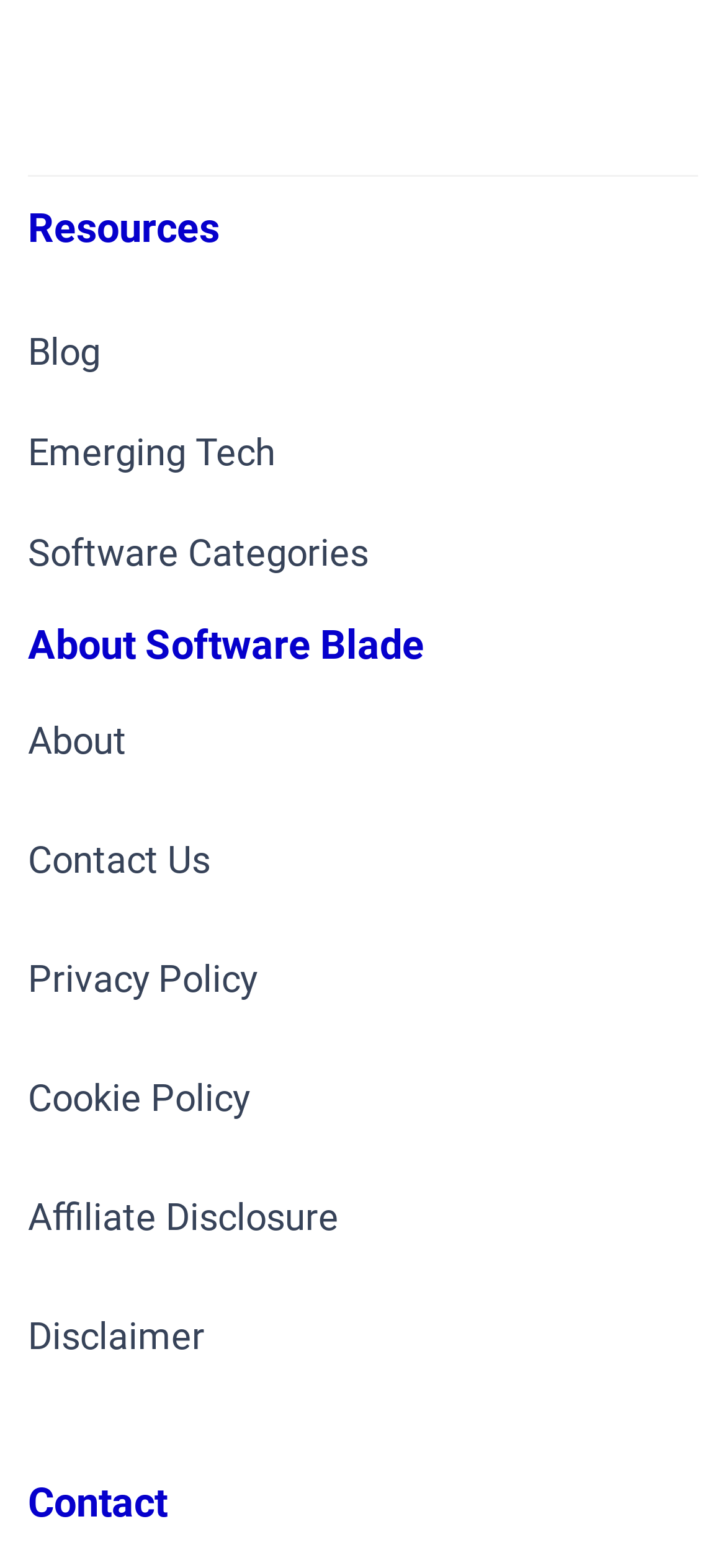Provide your answer in a single word or phrase: 
What is the heading above 'Contact Us'?

About Software Blade